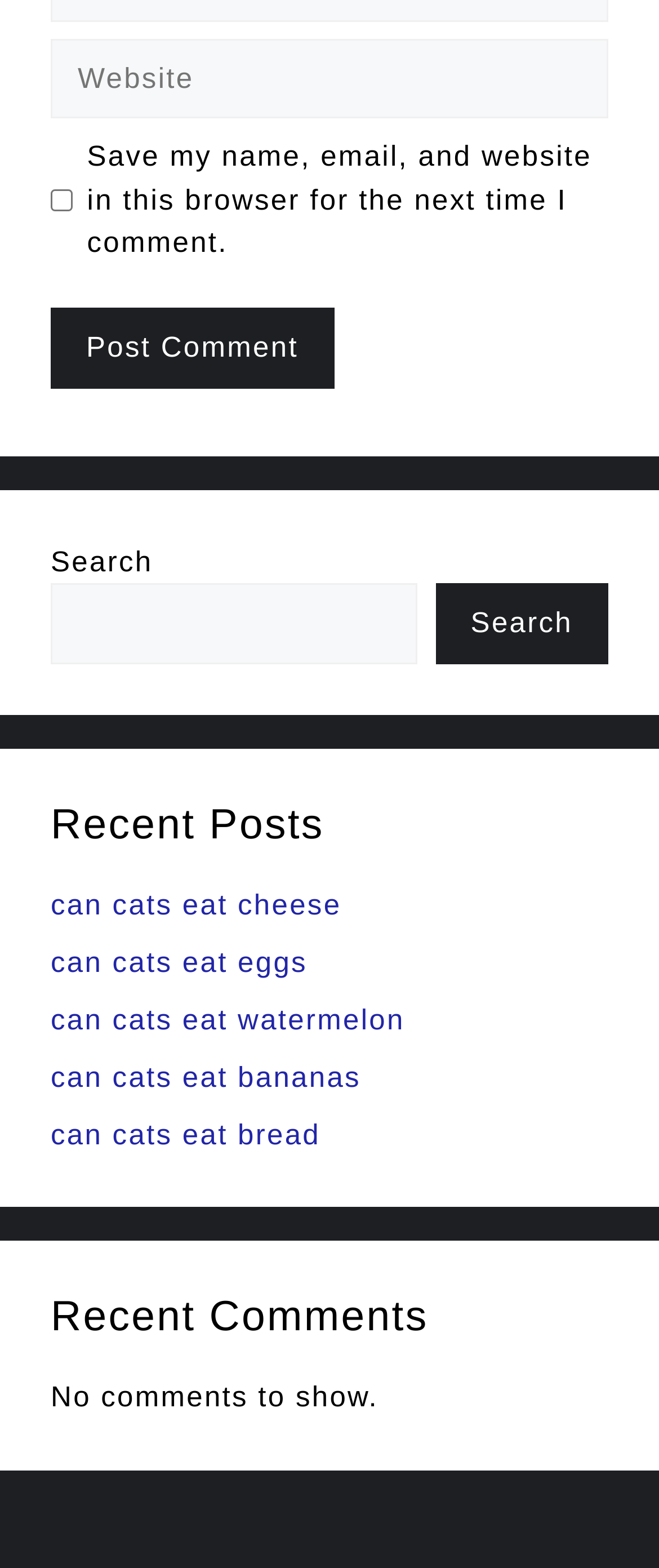How many textboxes are on the webpage?
Use the information from the image to give a detailed answer to the question.

I counted the number of textboxes on the webpage and found two: one for the website and another for the search box.